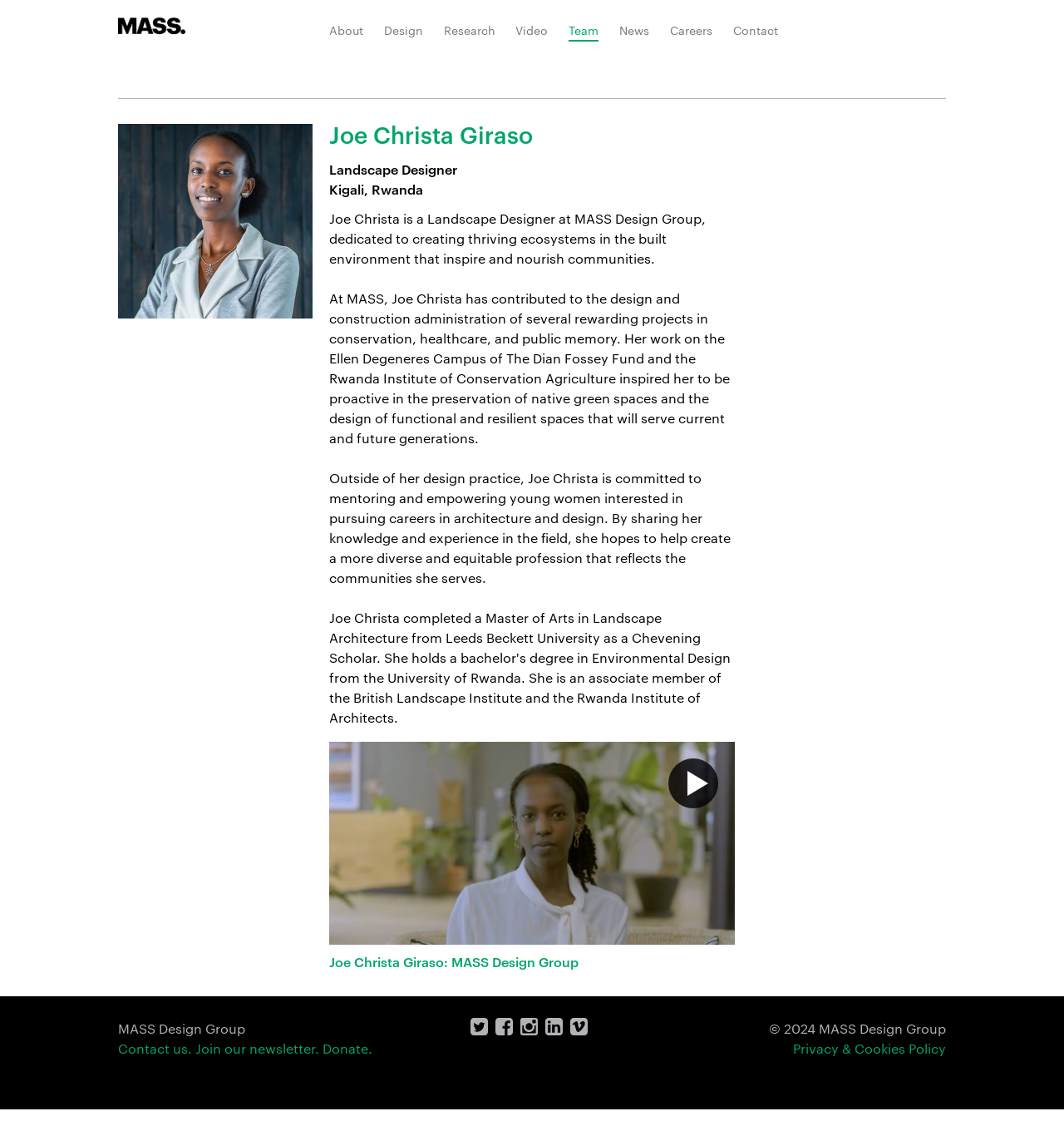Using the given element description, provide the bounding box coordinates (top-left x, top-left y, bottom-right x, bottom-right y) for the corresponding UI element in the screenshot: Privacy & Cookies Policy

[0.745, 0.919, 0.889, 0.935]